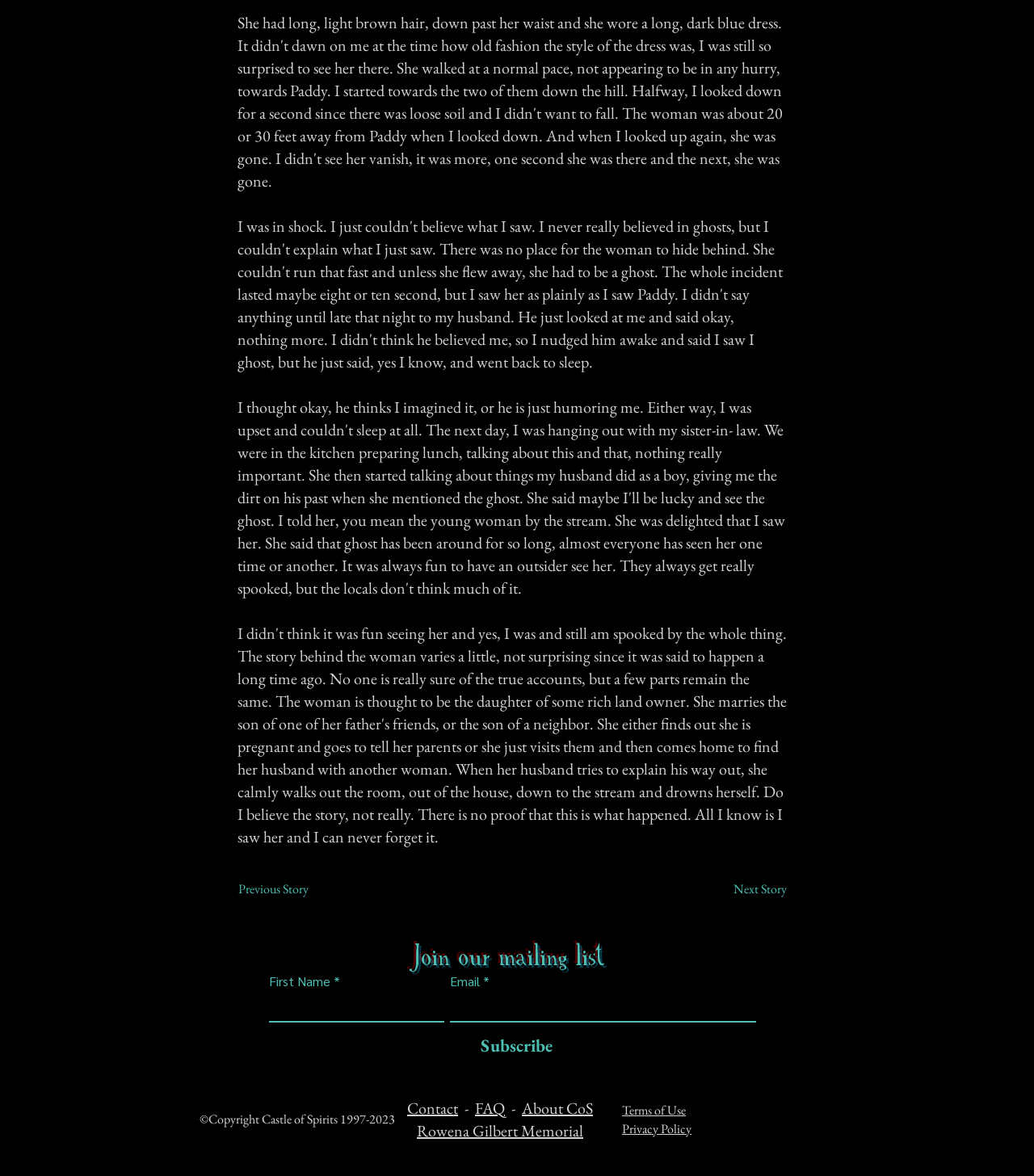What is the copyright period of Castle of Spirits?
Based on the image content, provide your answer in one word or a short phrase.

1997-2023